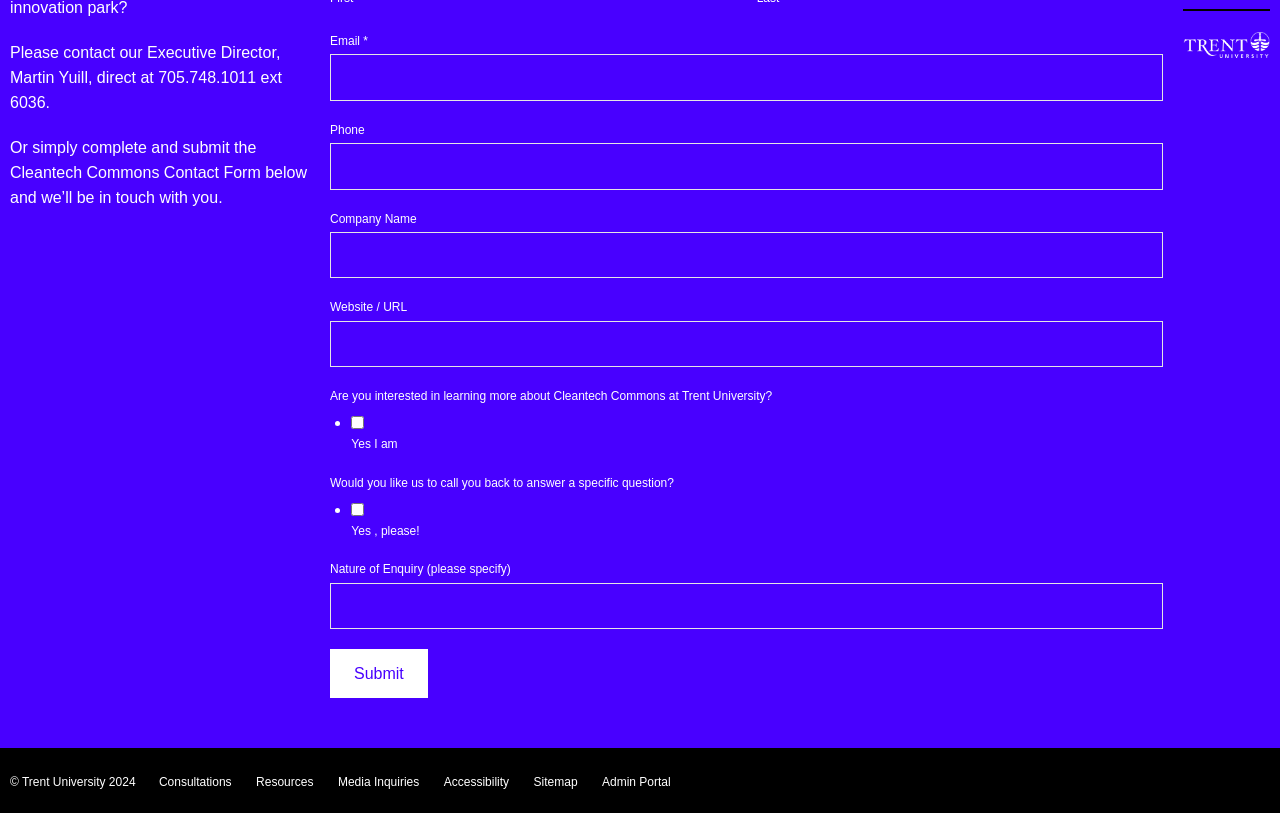How many textboxes are there in the contact form? Analyze the screenshot and reply with just one word or a short phrase.

5